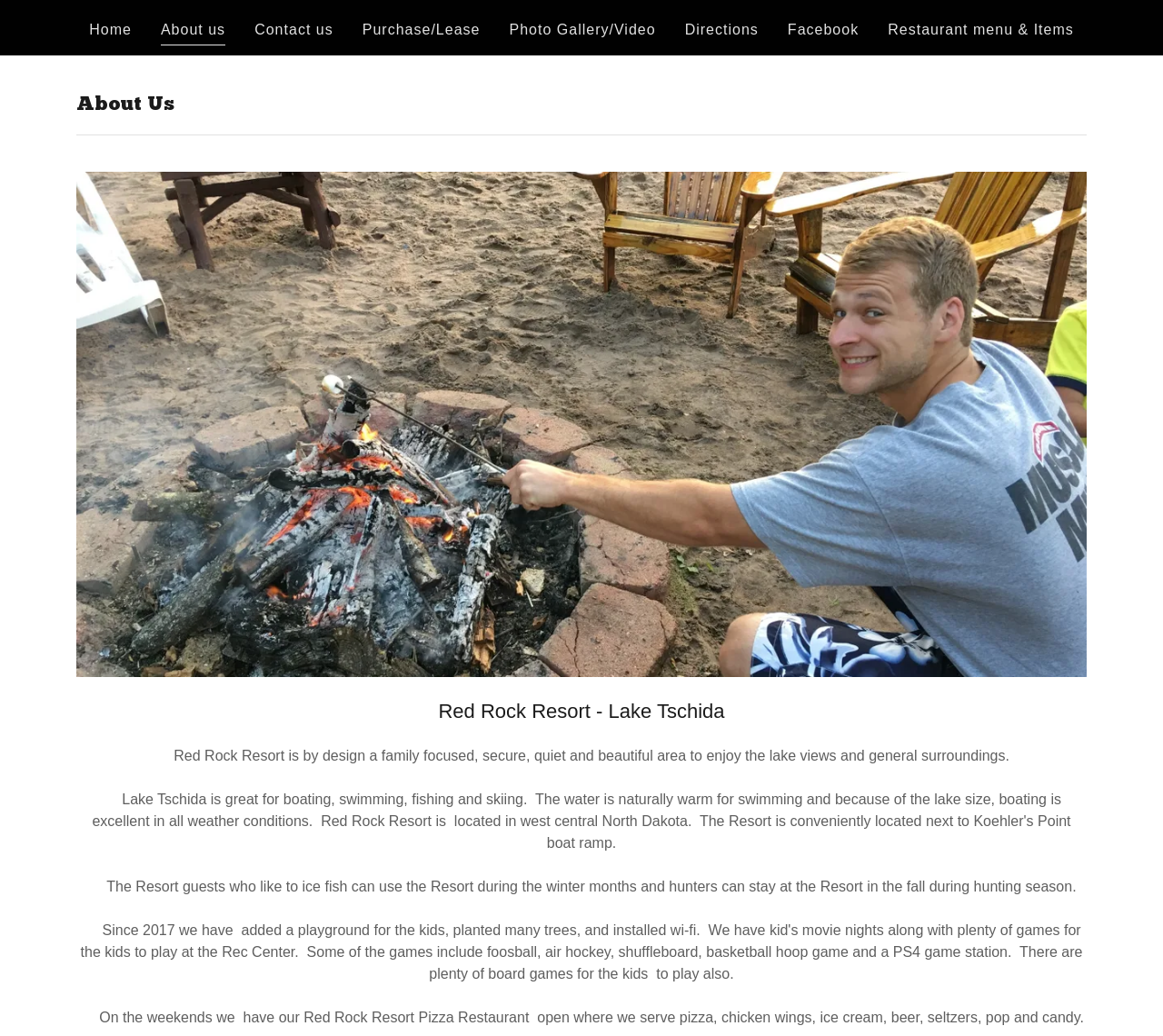Highlight the bounding box coordinates of the element that should be clicked to carry out the following instruction: "Go to Restaurant menu & Items". The coordinates must be given as four float numbers ranging from 0 to 1, i.e., [left, top, right, bottom].

[0.759, 0.013, 0.928, 0.045]